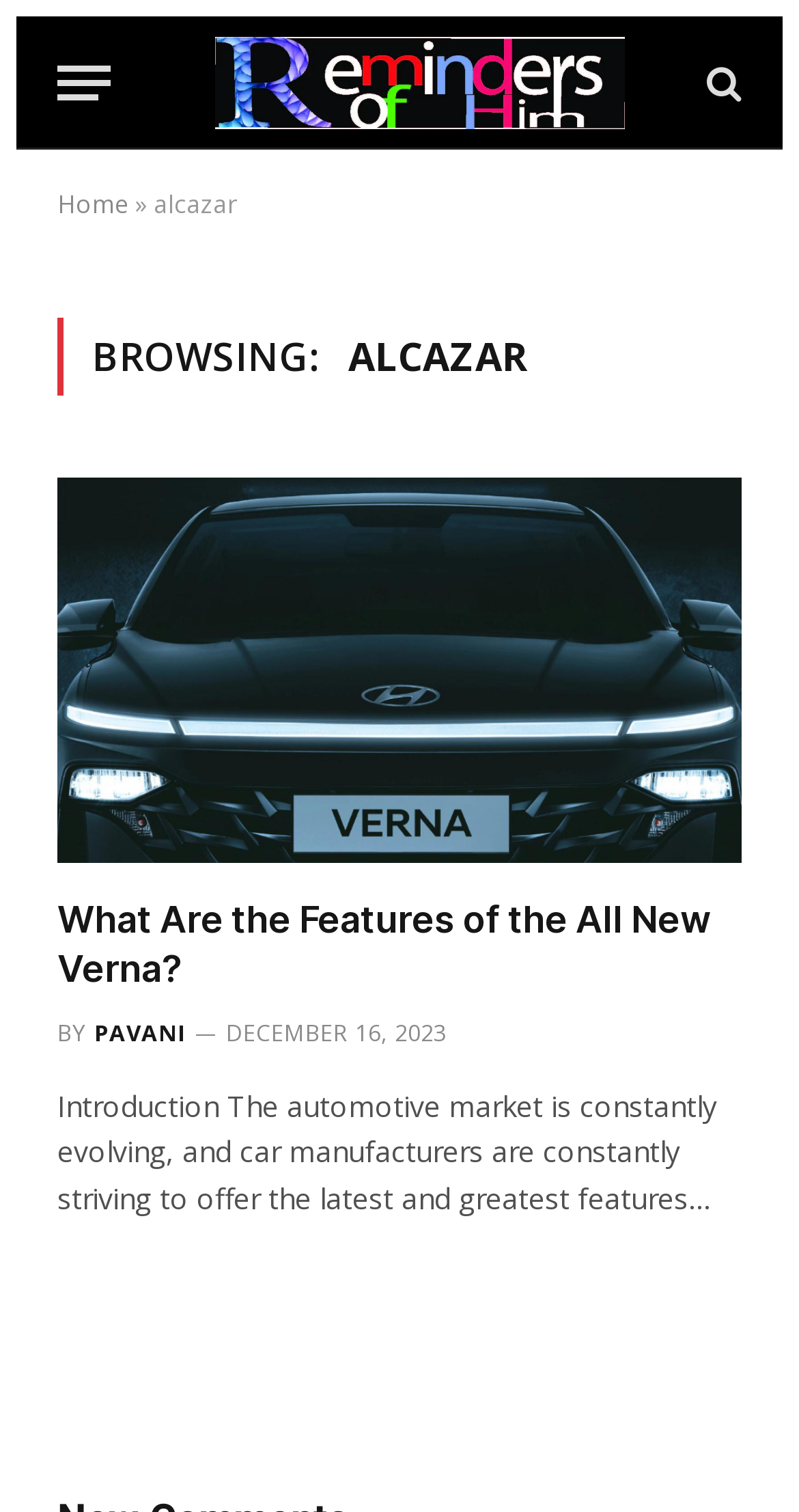Describe all the key features and sections of the webpage thoroughly.

The webpage appears to be a blog or article page with a focus on the "alcazar Archives" and "Reminders of Him". At the top left, there is a "Menu" button. Next to it, there is a link to "Reminders of Him" accompanied by an image with the same name. On the top right, there is a link with a search icon.

Below the top section, there is a navigation menu with a "Home" link, followed by a "»" symbol, and then the text "alcazar". The main heading "BROWSING: ALCAZAR" is centered at the top of the page.

The main content of the page is an article section that takes up most of the page. It contains a link to "New Verna" with an accompanying image. Below this, there is a heading "What Are the Features of the All New Verna?" with a link to the same title. The article author's name "PAVANI" is mentioned, along with the date "DECEMBER 16, 2023". The article's introduction is a lengthy text that discusses the automotive market and car manufacturers.